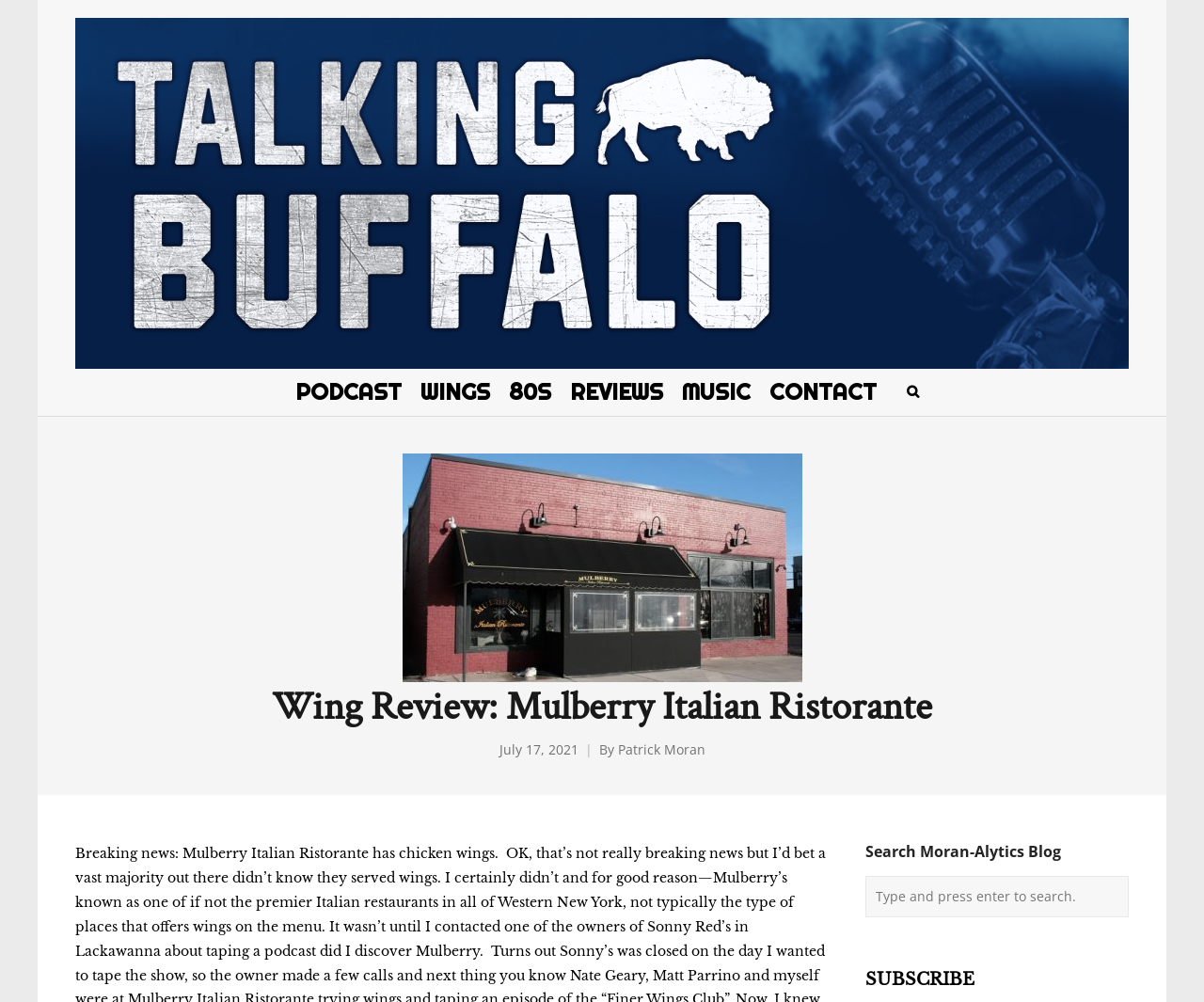Please determine the bounding box coordinates of the area that needs to be clicked to complete this task: 'Click the Facebook icon'. The coordinates must be four float numbers between 0 and 1, formatted as [left, top, right, bottom].

None